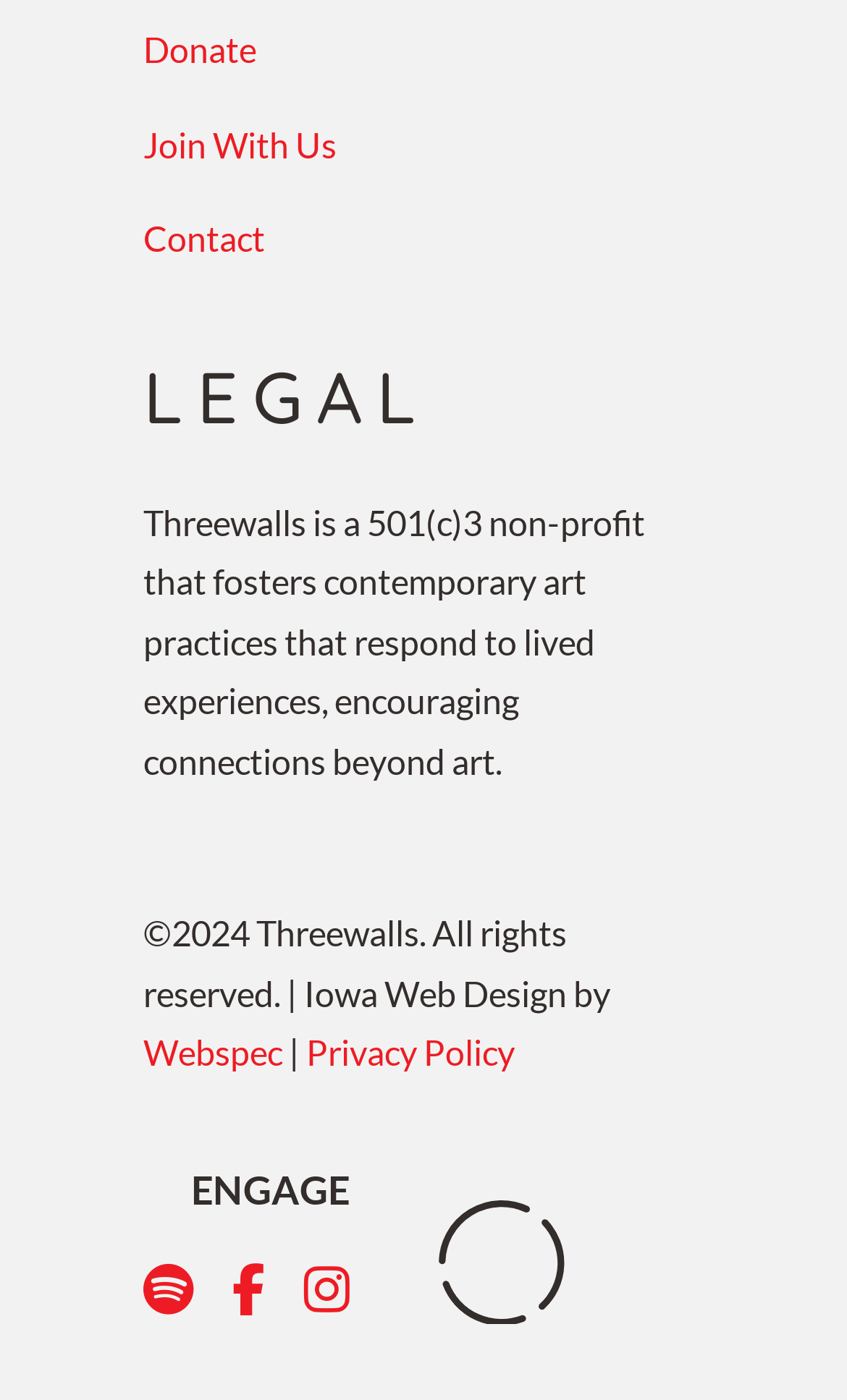What type of organization is Threewalls?
Please give a detailed answer to the question using the information shown in the image.

Based on the StaticText element 'Threewalls is a 501(c)3 non-profit that fosters contemporary art practices that respond to lived experiences, encouraging connections beyond art.', we can infer that Threewalls is a non-profit organization.